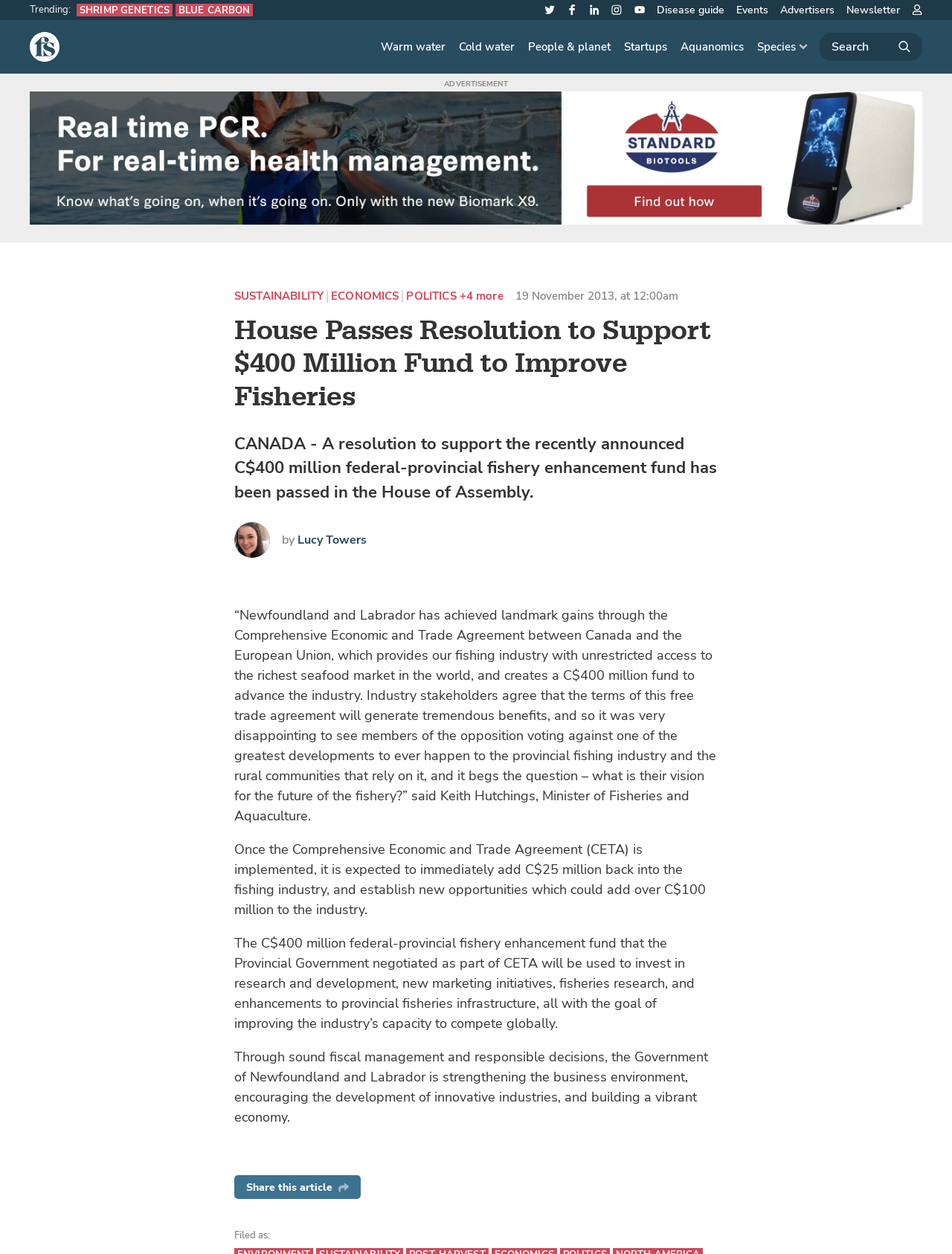Provide an in-depth description of the elements and layout of the webpage.

This webpage is about an article titled "House Passes Resolution to Support $400 Million Fund to Improve Fisheries" on a website called "The Fish Site". At the top left corner, there is a logo of "The Fish Site" with a link to the website's homepage. Below the logo, there is a primary navigation menu with links to various topics such as "Warm water", "Cold water", "People & planet", and more. 

To the right of the primary navigation menu, there is a search button. Below the search button, there is a secondary navigation menu with links to social media platforms like Twitter, Facebook, and LinkedIn, as well as links to other sections of the website like "Disease guide" and "Events". 

On the left side of the webpage, there is a tertiary navigation menu with a "Trending" section that lists popular topics like "SHRIMP GENETICS" and "BLUE CARBON". 

The main content of the webpage is an article about the Canadian government's resolution to support a $400 million fund to improve fisheries. The article is divided into several paragraphs, with quotes from Keith Hutchings, Minister of Fisheries and Aquaculture, and information about the benefits of the Comprehensive Economic and Trade Agreement (CETA) for the fishing industry. 

At the top of the article, there are links to related topics like "SUSTAINABILITY", "ECONOMICS", and "POLITICS". There is also a timestamp indicating that the article was published on November 19, 2013, at 12:00 am. 

Below the article, there is a button to share the article, and a section that indicates the article was filed under a certain category. On the right side of the webpage, there is a large advertisement that takes up most of the space.